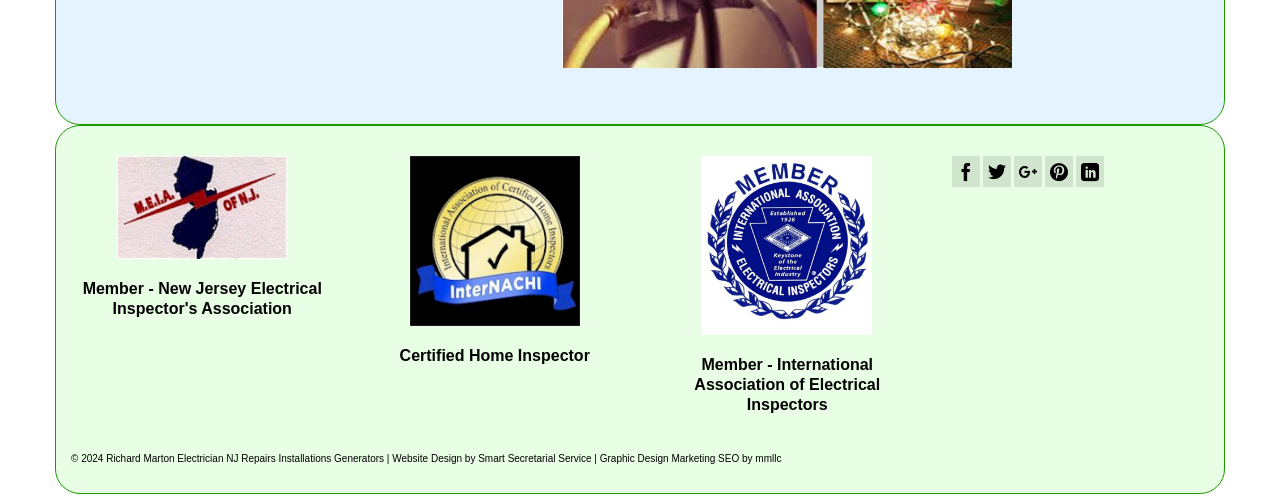Answer the question with a single word or phrase: 
What is the profession of Richard Marton?

Electrician